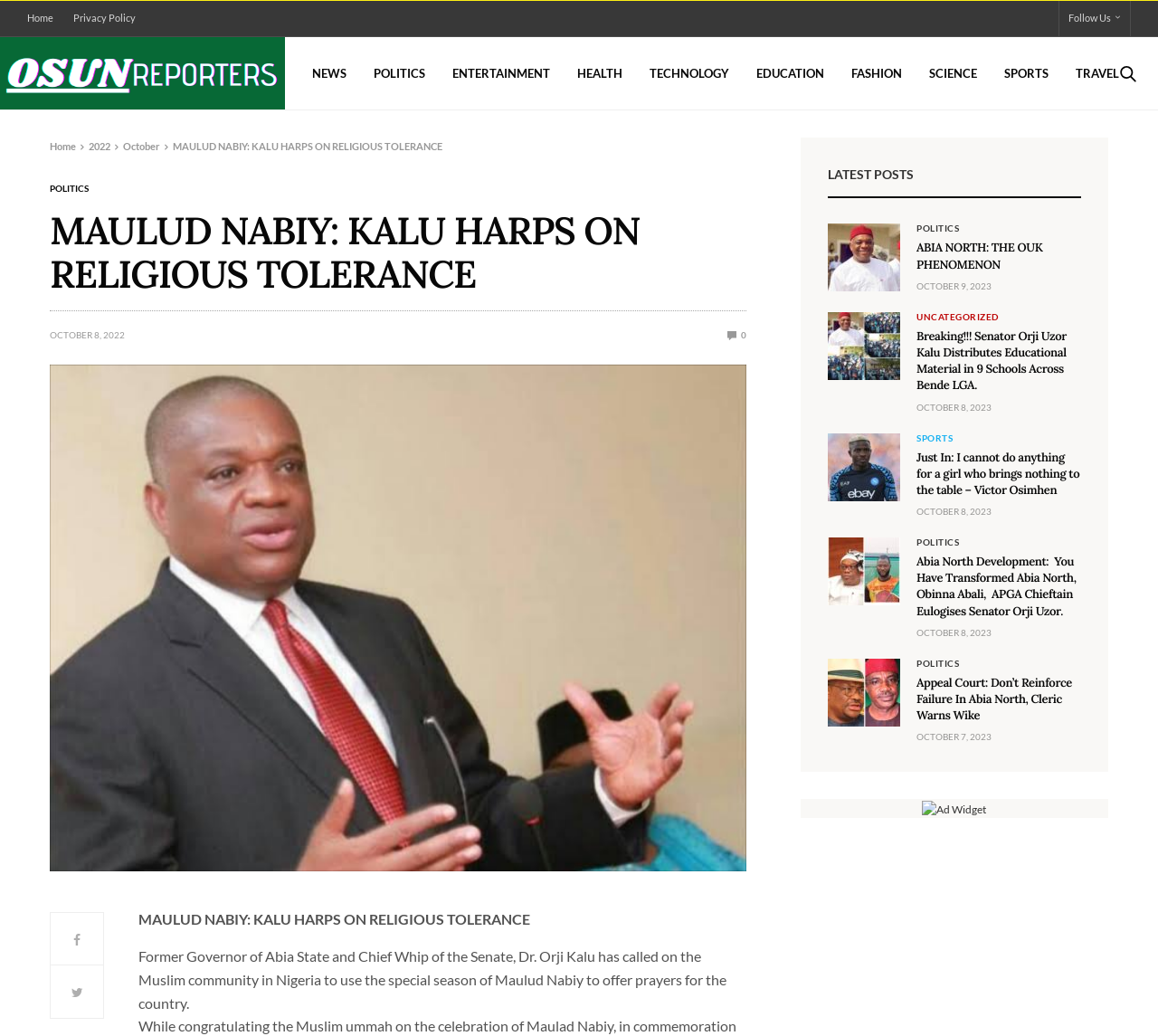How many latest posts are displayed on the webpage?
Provide a comprehensive and detailed answer to the question.

The webpage displays the latest posts in a section titled 'LATEST POSTS'. Counting the posts in this section, we get a total of 5 latest posts.